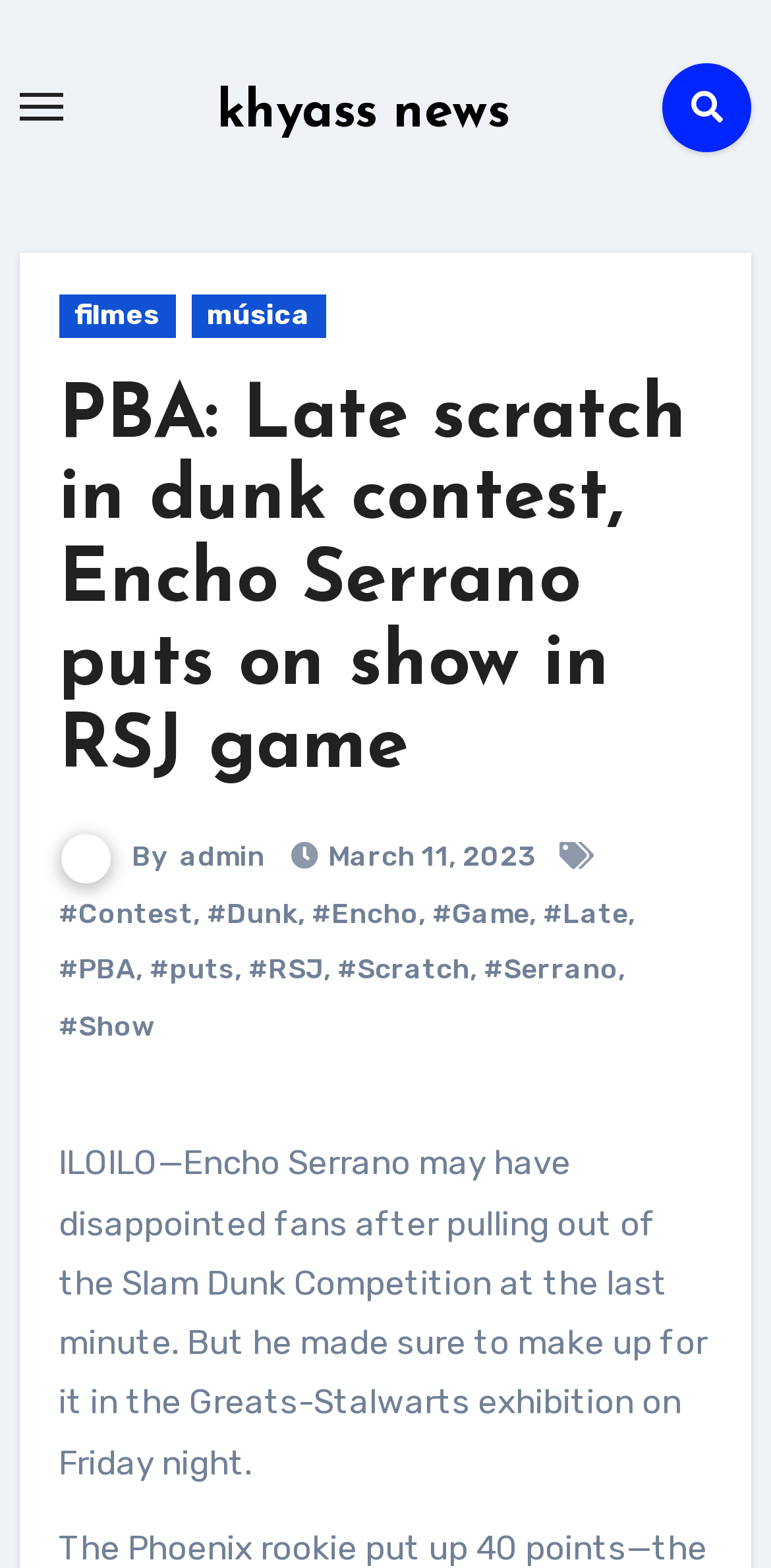Detail the features and information presented on the webpage.

The webpage appears to be a news article about Encho Serrano, a basketball player who withdrew from a dunk contest but made up for it in a subsequent game. 

At the top left of the page, there is a button to toggle navigation. Next to it, there is a link to the website "khyass news". On the top right, there is a search icon and a link to other sections of the website, including "filmes" and "música". 

Below the top navigation, there is a main heading that reads "PBA: Late scratch in dunk contest, Encho Serrano puts on show in RSJ game". This heading is followed by a link to the same article title. 

Underneath the heading, there are several links and text elements. There is a link to the author "admin" and a timestamp "March 11, 2023". There are also several hashtags, including "#Contest", "#Dunk", "#Encho", "#Game", "#Late", "#PBA", "#puts", "#RSJ", "#Scratch", "#Serrano", and "#Show". 

The main content of the article is a paragraph of text that summarizes Encho Serrano's performance in the Greats-Stalwarts exhibition game.